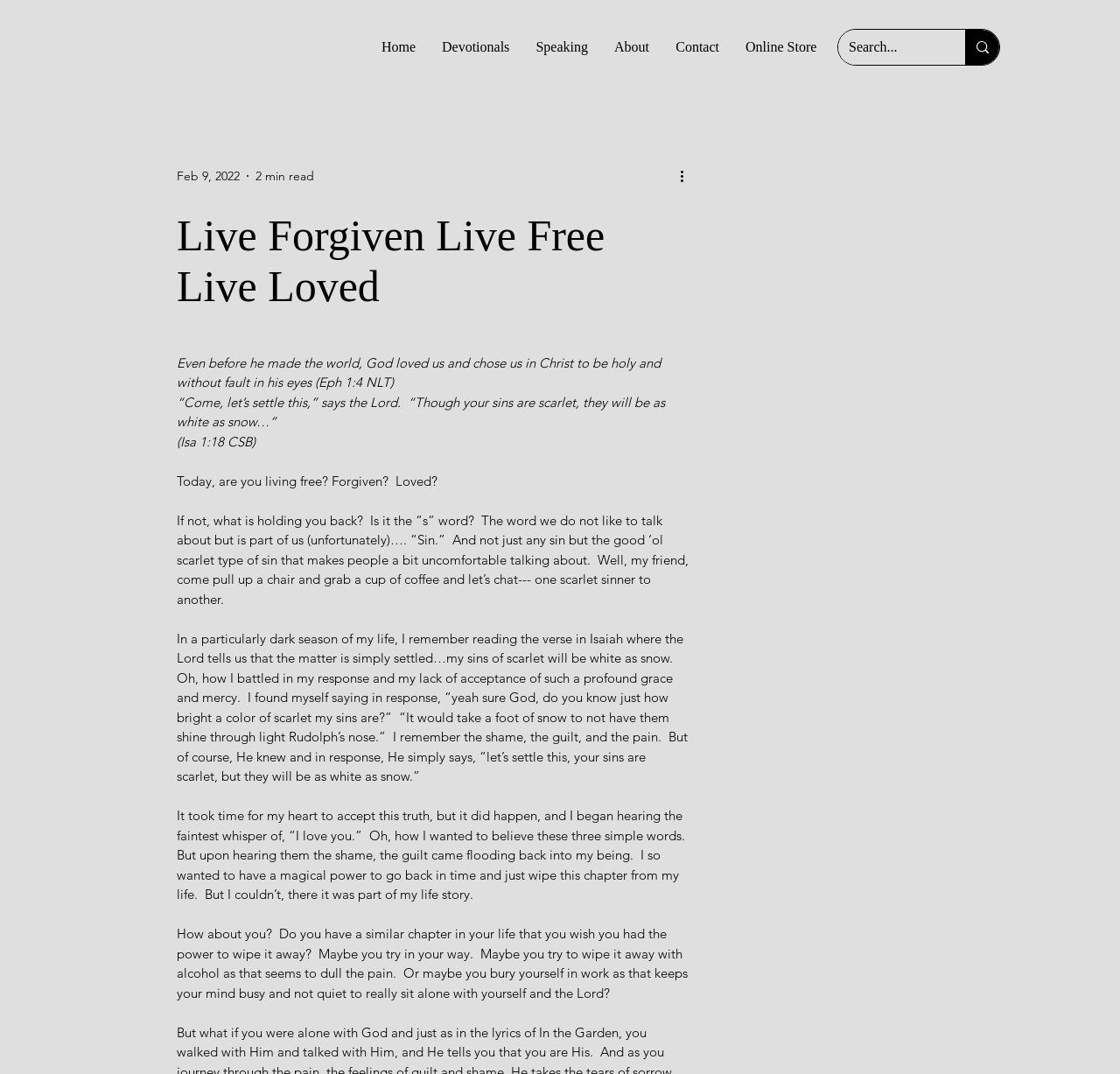What is the main topic of this webpage?
Please give a detailed and elaborate answer to the question based on the image.

Based on the content of the webpage, it appears to be discussing the concept of forgiveness and living a life free from the burden of sin. The text mentions Ephesians 1:4 and Isaiah 1:18, and the author shares a personal anecdote about struggling with shame and guilt before accepting God's forgiveness.